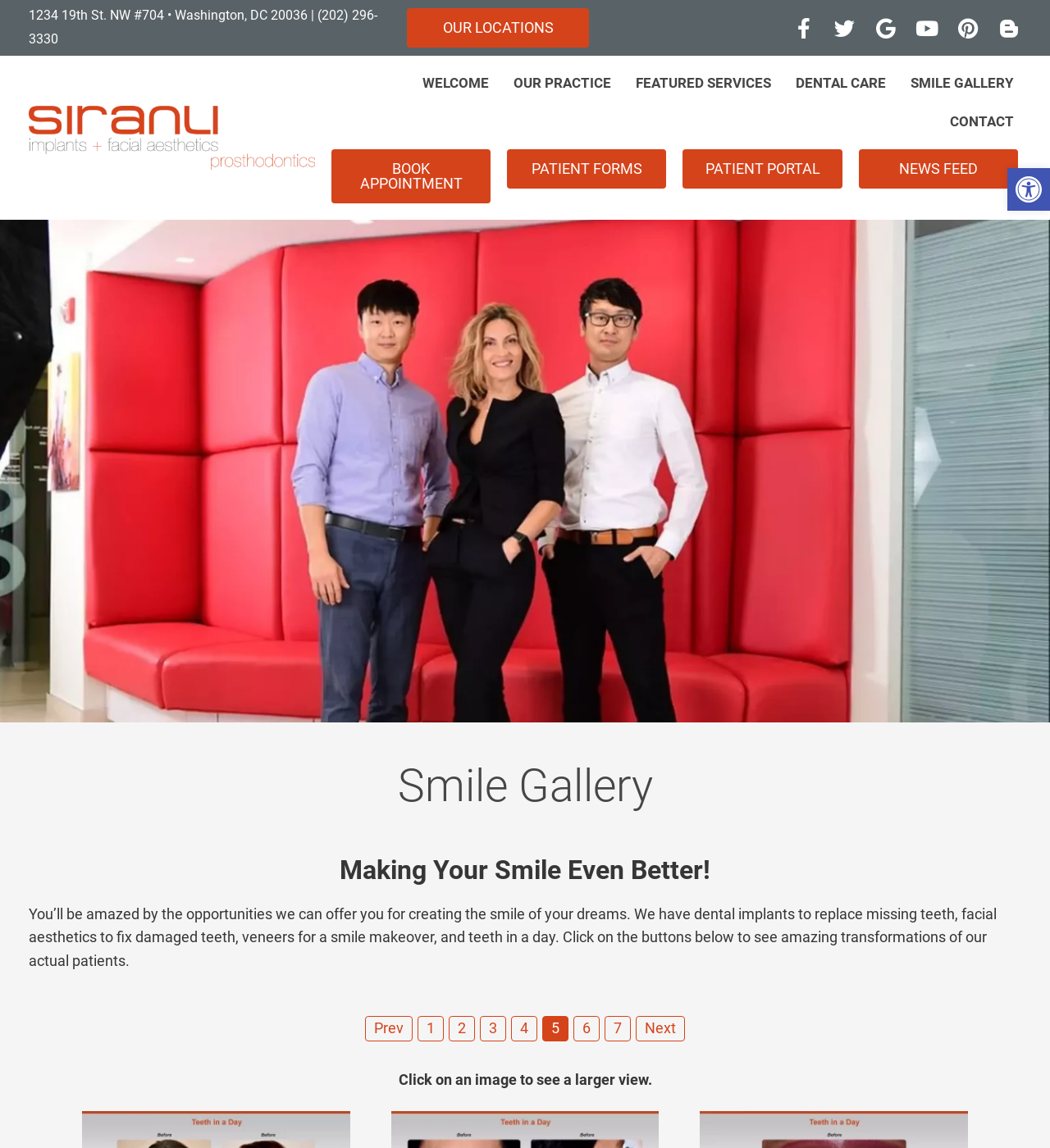Specify the bounding box coordinates of the area to click in order to follow the given instruction: "See our smile gallery."

[0.855, 0.056, 0.977, 0.089]